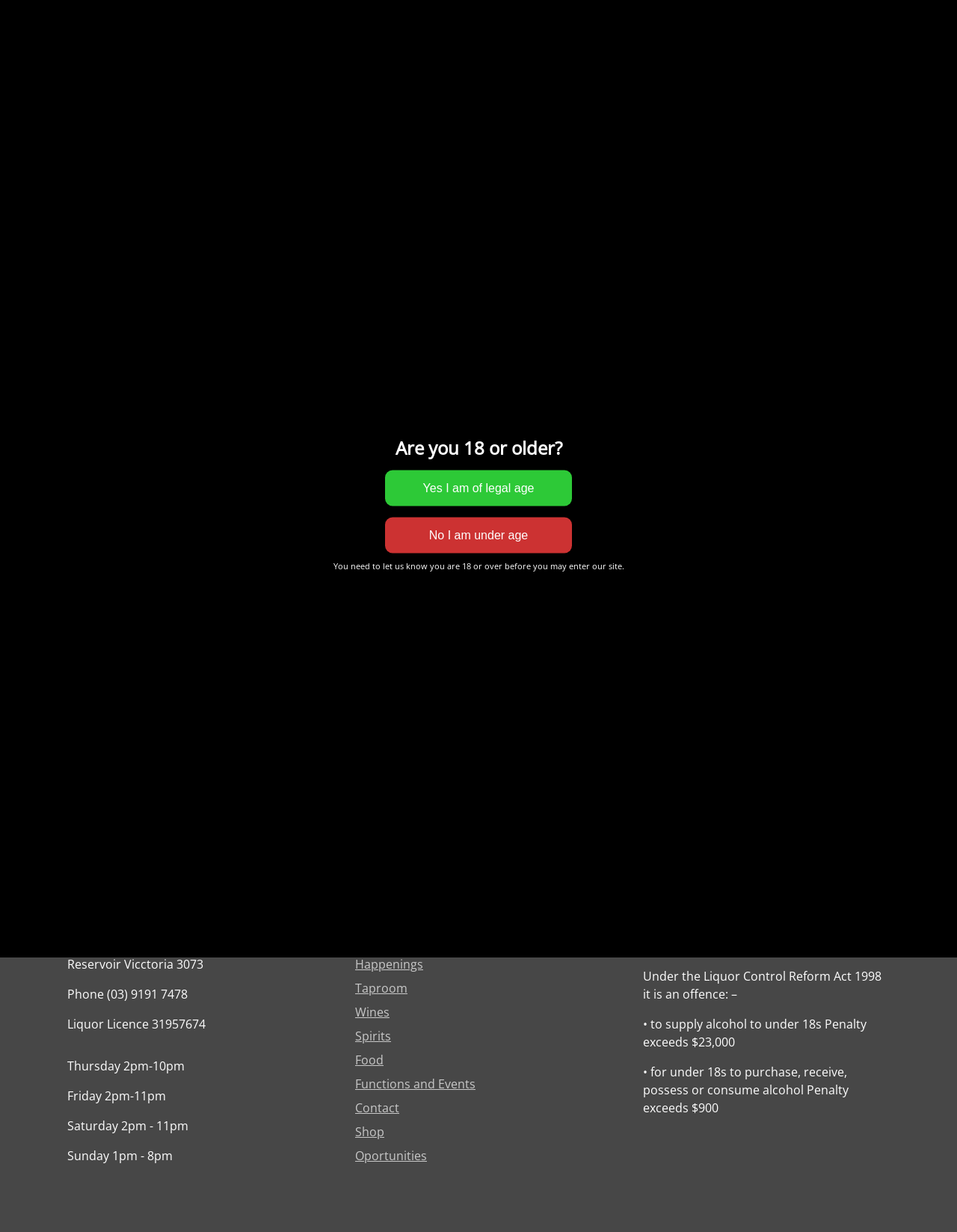Given the description Functions and Events, predict the bounding box coordinates of the UI element. Ensure the coordinates are in the format (top-left x, top-left y, bottom-right x, bottom-right y) and all values are between 0 and 1.

[0.657, 0.057, 0.791, 0.07]